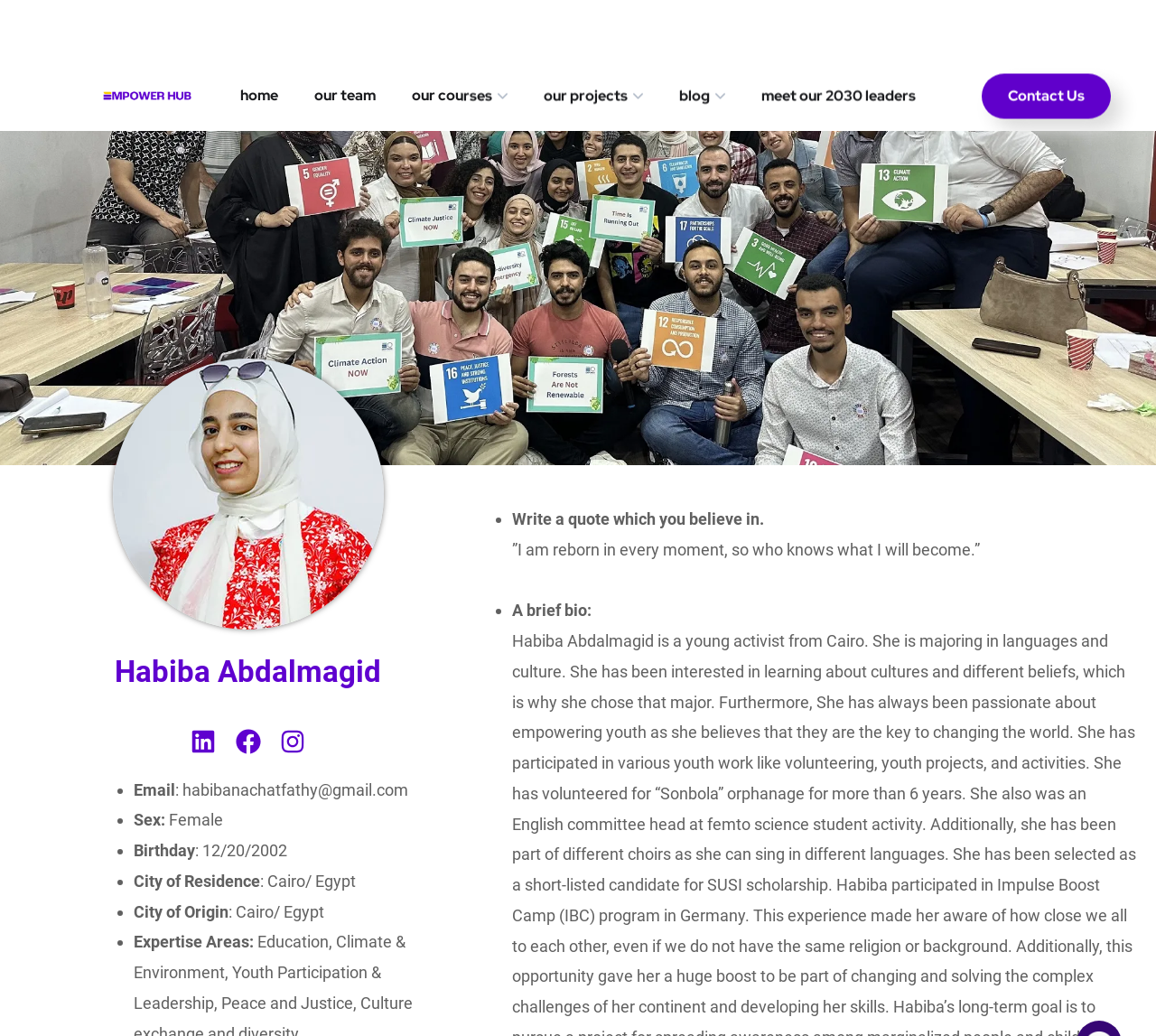Can you specify the bounding box coordinates for the region that should be clicked to fulfill this instruction: "visit Habiba's Linkedin profile".

[0.163, 0.701, 0.189, 0.73]